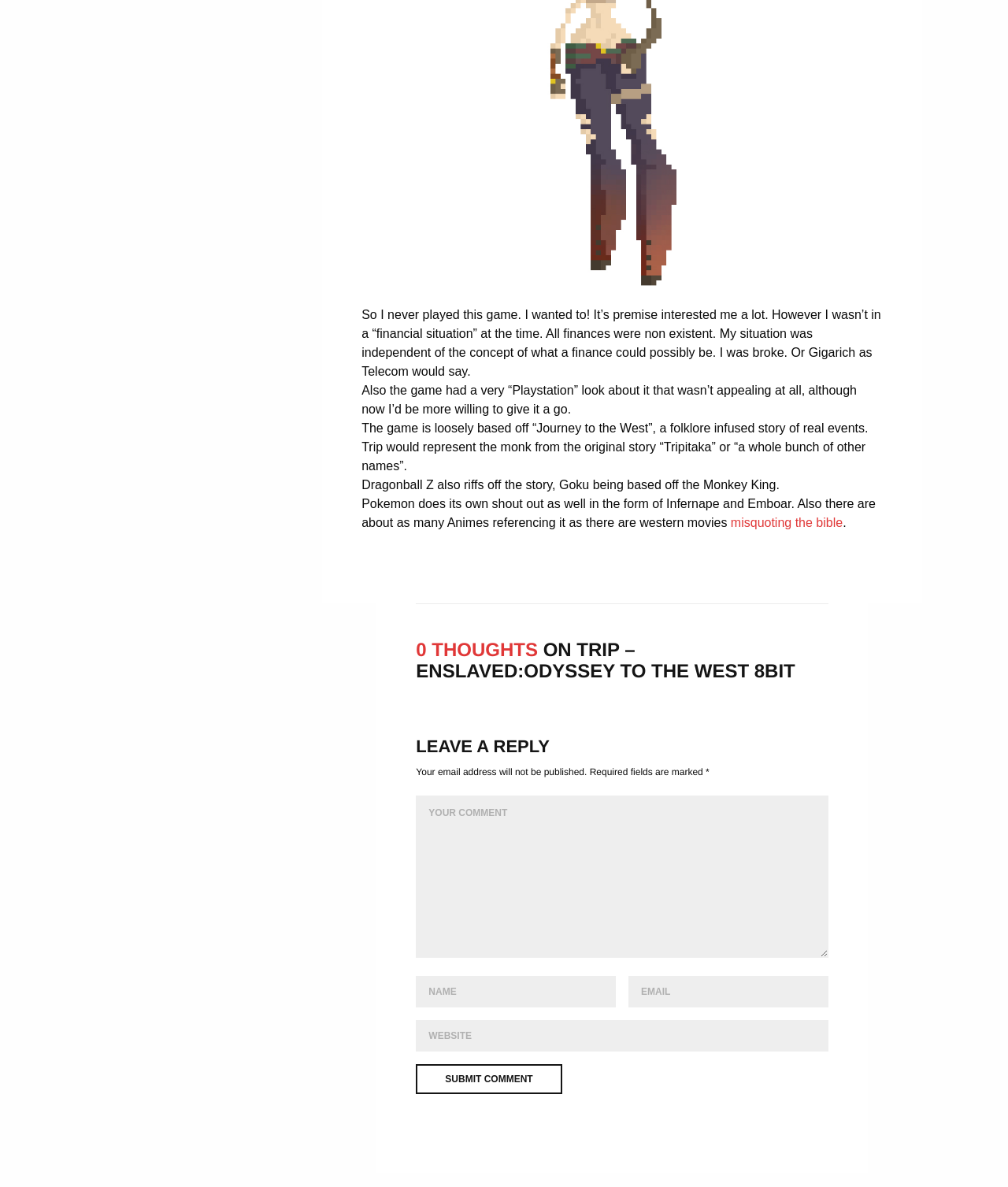What is the text on the submit button? Please answer the question using a single word or phrase based on the image.

SUBMIT COMMENT